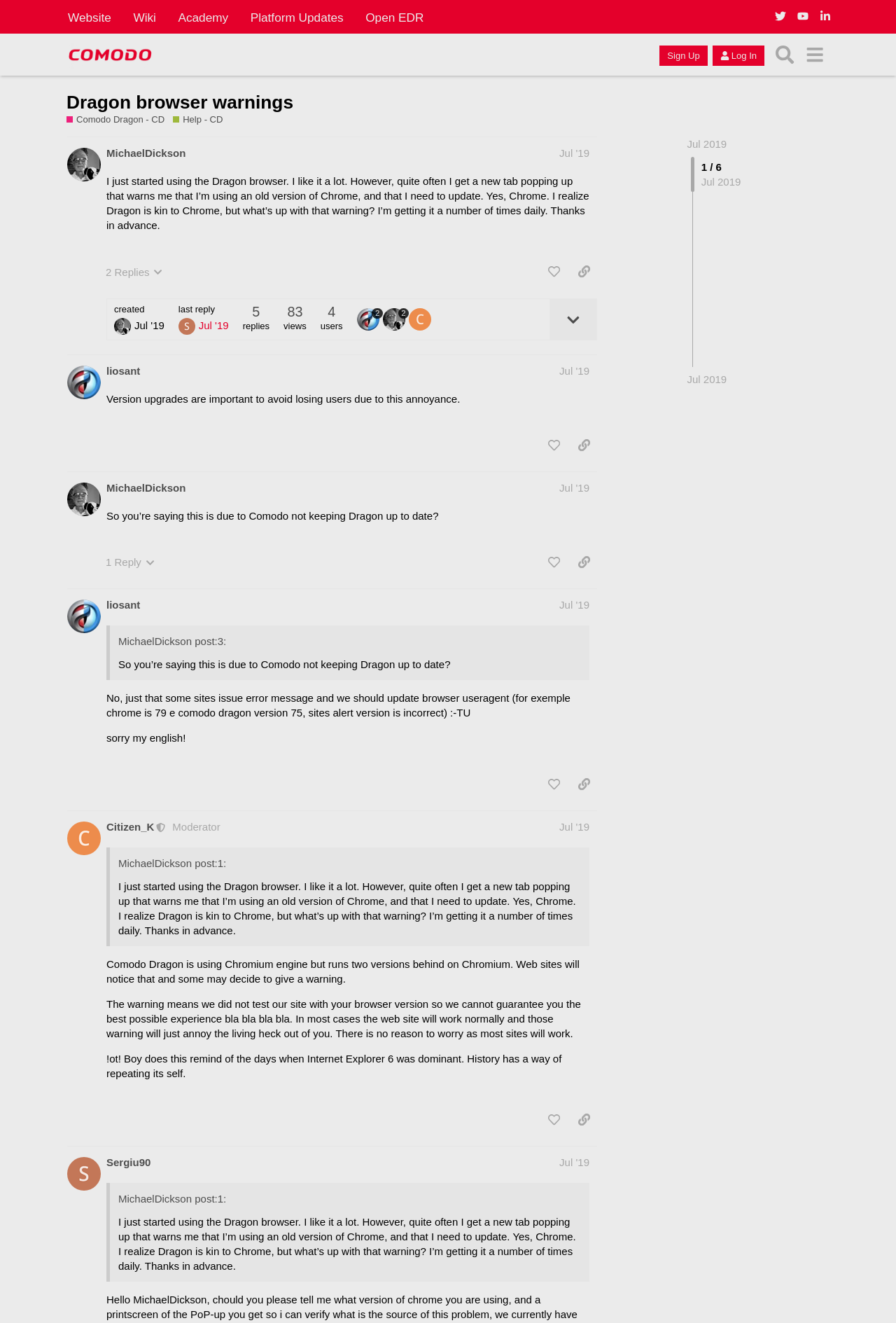Extract the main heading text from the webpage.

Dragon browser warnings